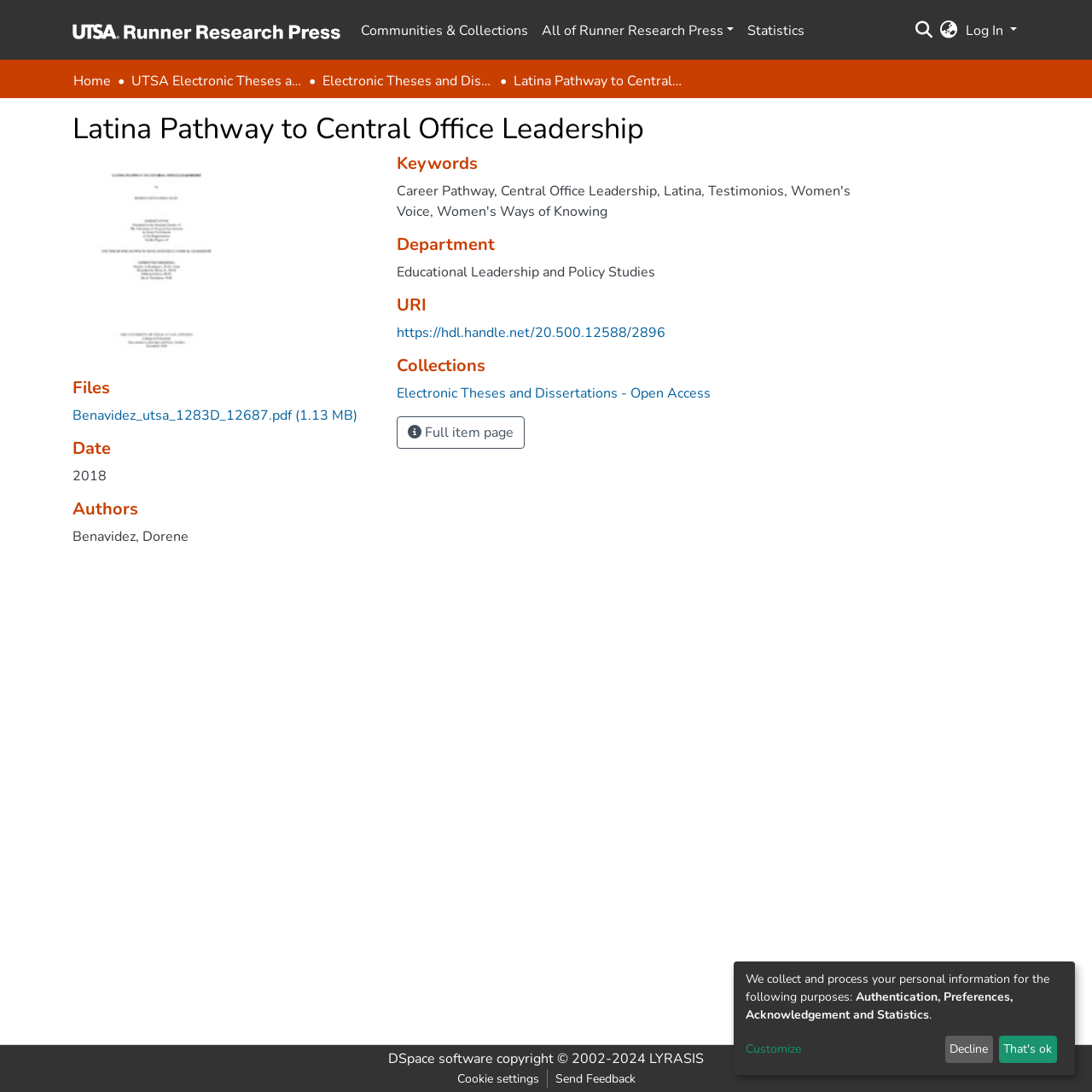Show the bounding box coordinates for the element that needs to be clicked to execute the following instruction: "View the full item page". Provide the coordinates in the form of four float numbers between 0 and 1, i.e., [left, top, right, bottom].

[0.363, 0.381, 0.48, 0.411]